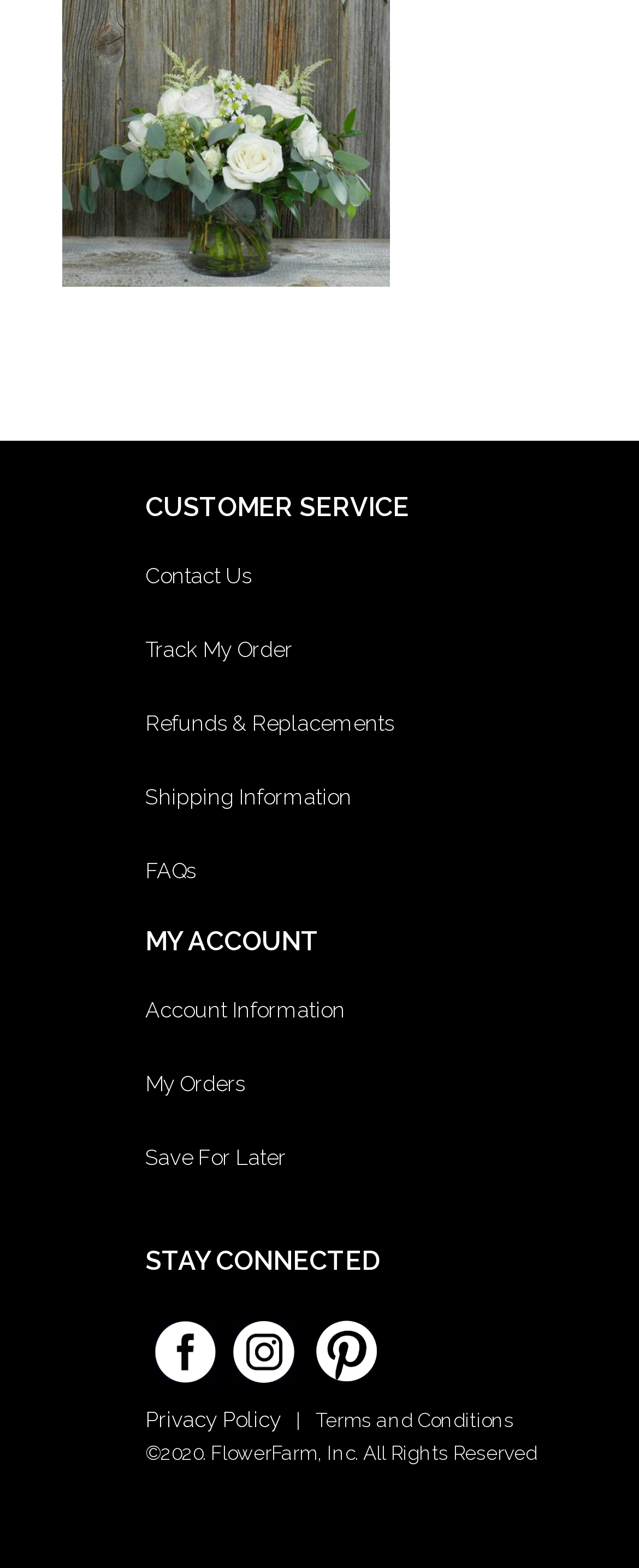What is the copyright information of the website?
Answer the question using a single word or phrase, according to the image.

2020. FlowerFarm, Inc.